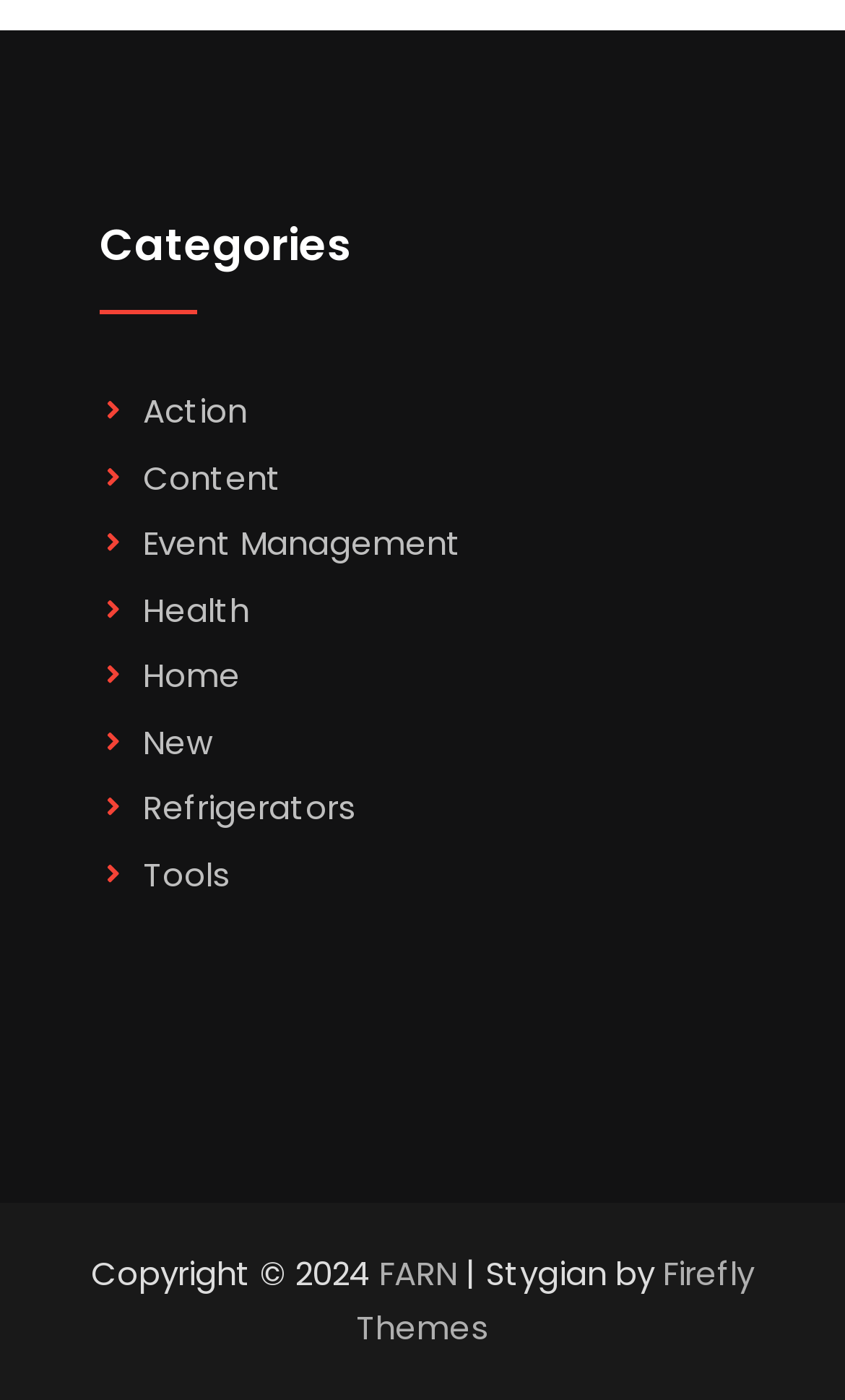What is the name of the theme provider mentioned on the webpage?
Please provide a single word or phrase based on the screenshot.

Firefly Themes